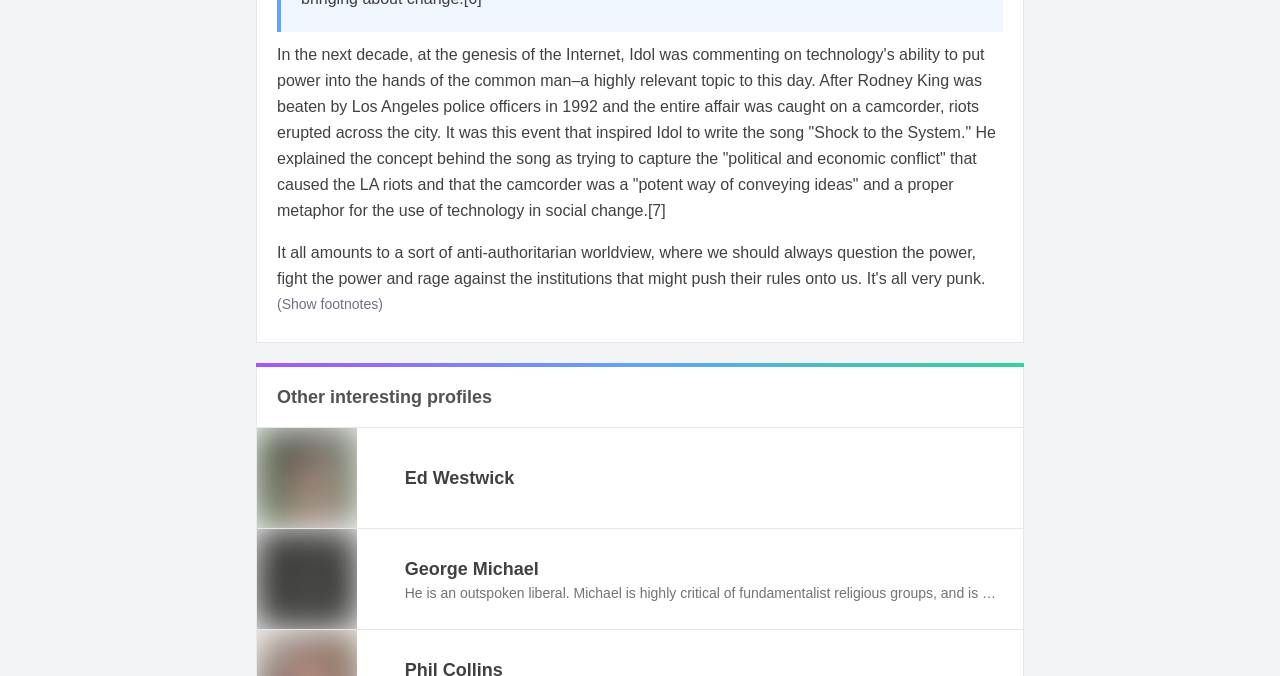How many profiles are mentioned in the 'Other interesting profiles' section?
Please answer the question as detailed as possible based on the image.

The section 'Other interesting profiles' mentions two profiles, namely Ed Westwick and George Michael, with their respective images and headings.